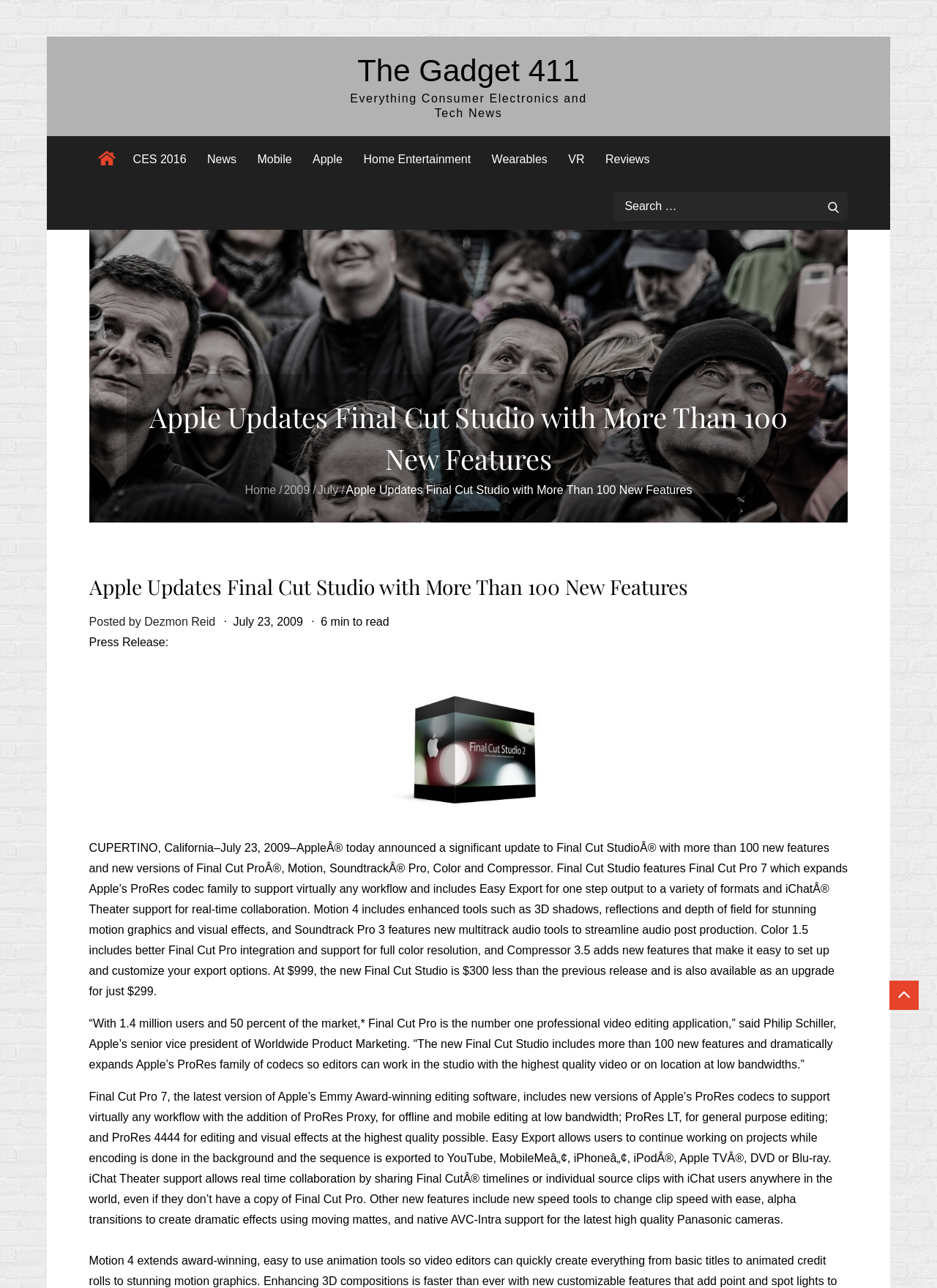Use a single word or phrase to answer this question: 
Who is the author of the article?

Dezmon Reid